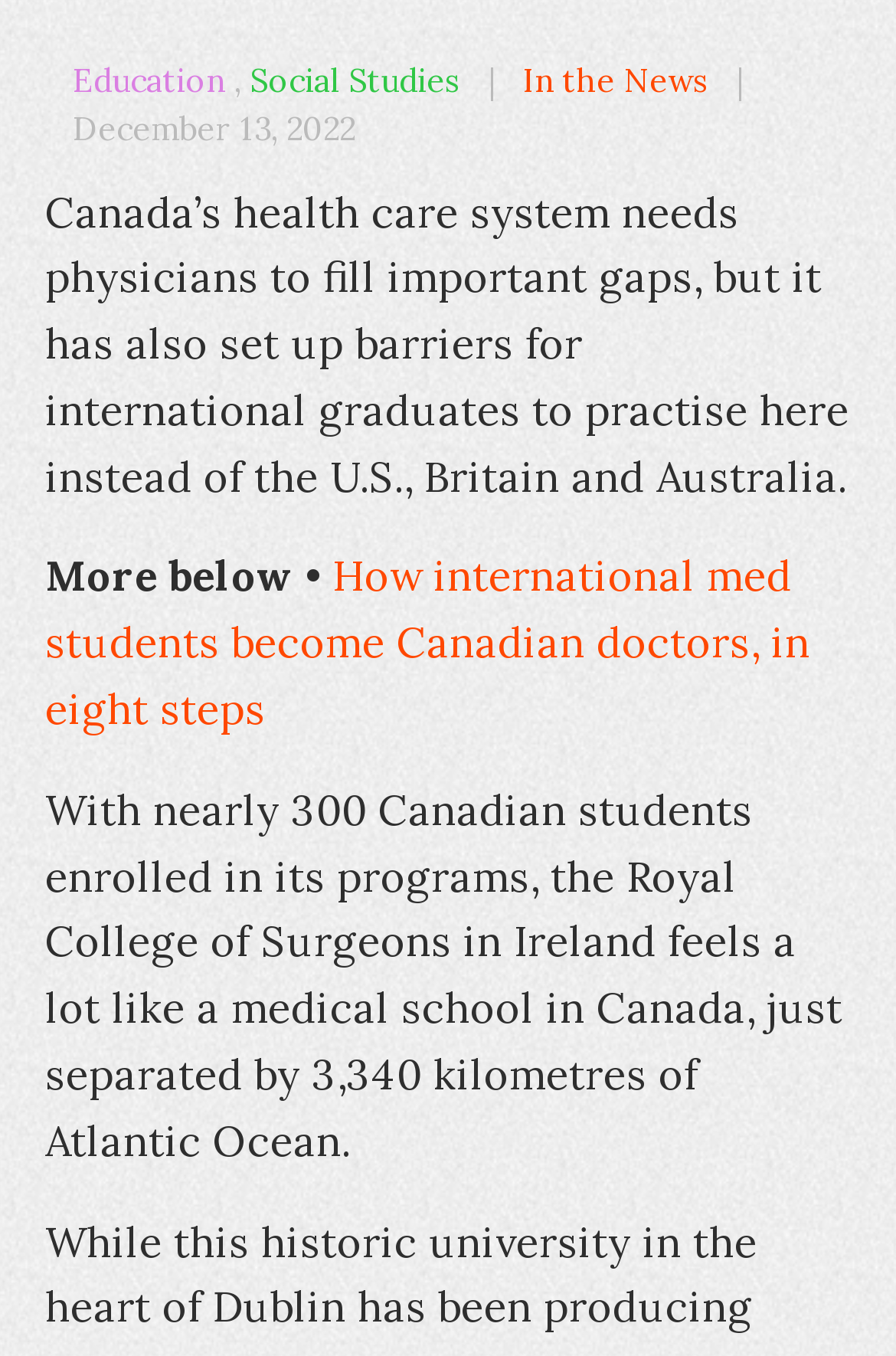Answer the question below in one word or phrase:
How many articles are previewed on the webpage?

2